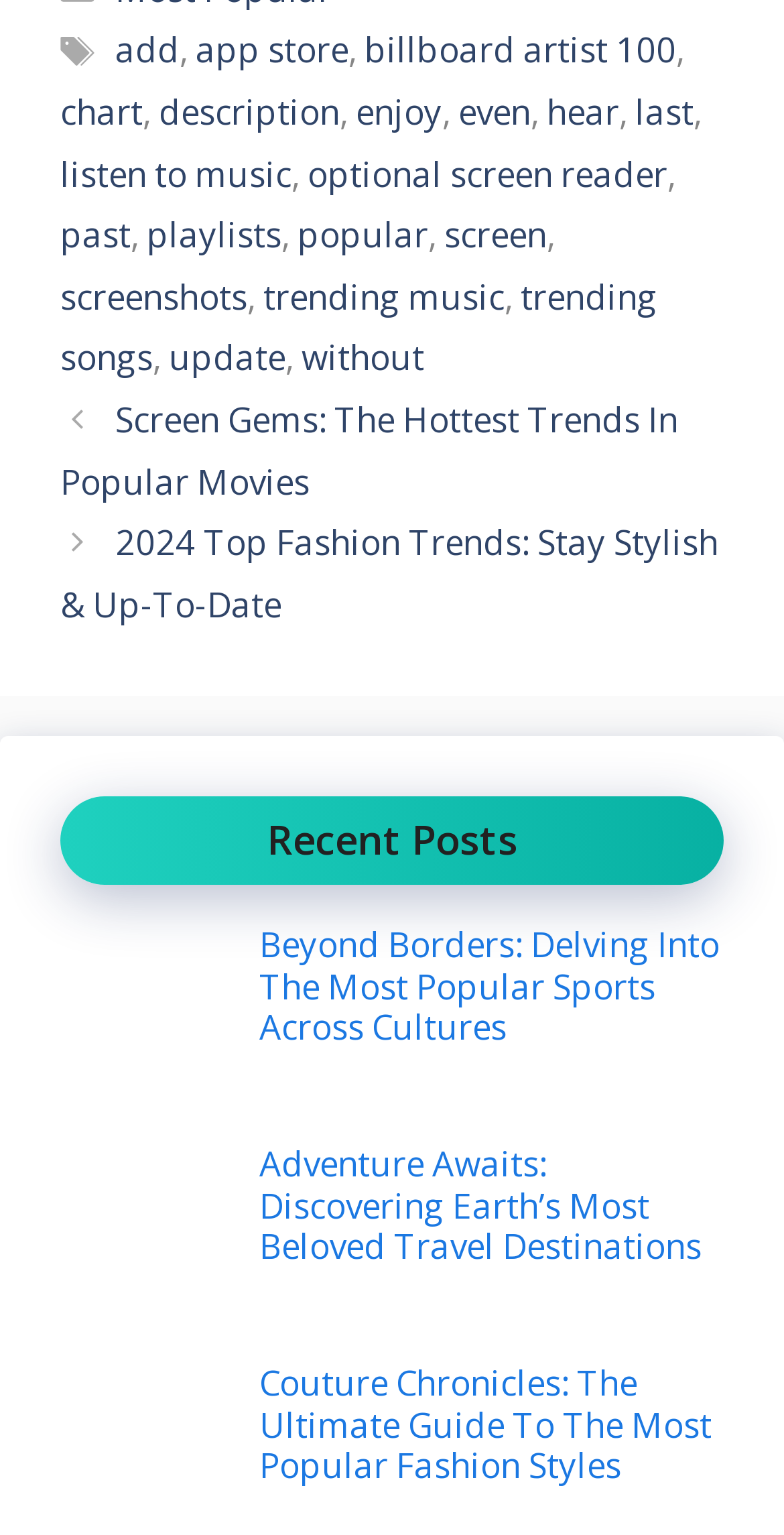Could you please study the image and provide a detailed answer to the question:
What is the category of the first post?

The first post is categorized as 'Movies' because the title 'Screen Gems: The Hottest Trends In Popular Movies' suggests that it is related to movies.